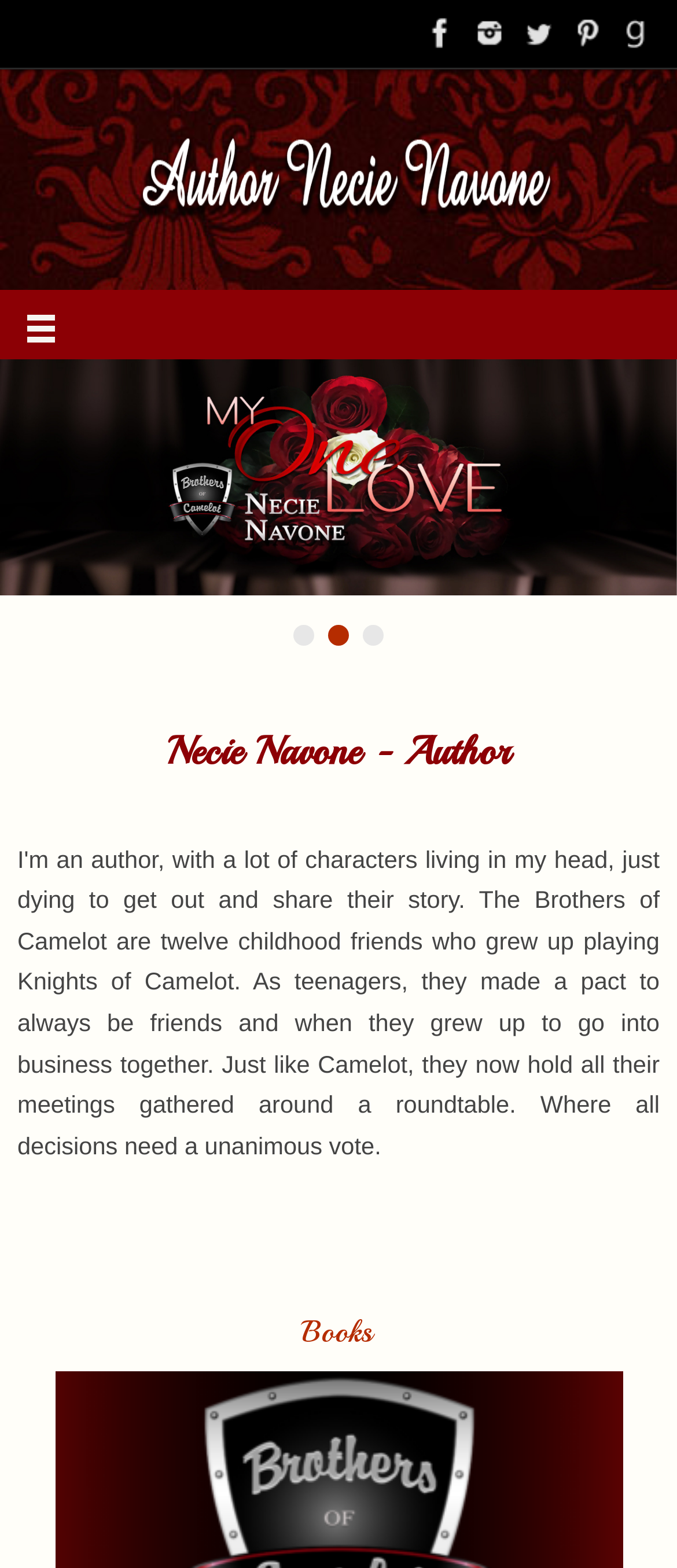Please identify the coordinates of the bounding box for the clickable region that will accomplish this instruction: "Explore GoodReads page".

[0.903, 0.006, 0.974, 0.037]